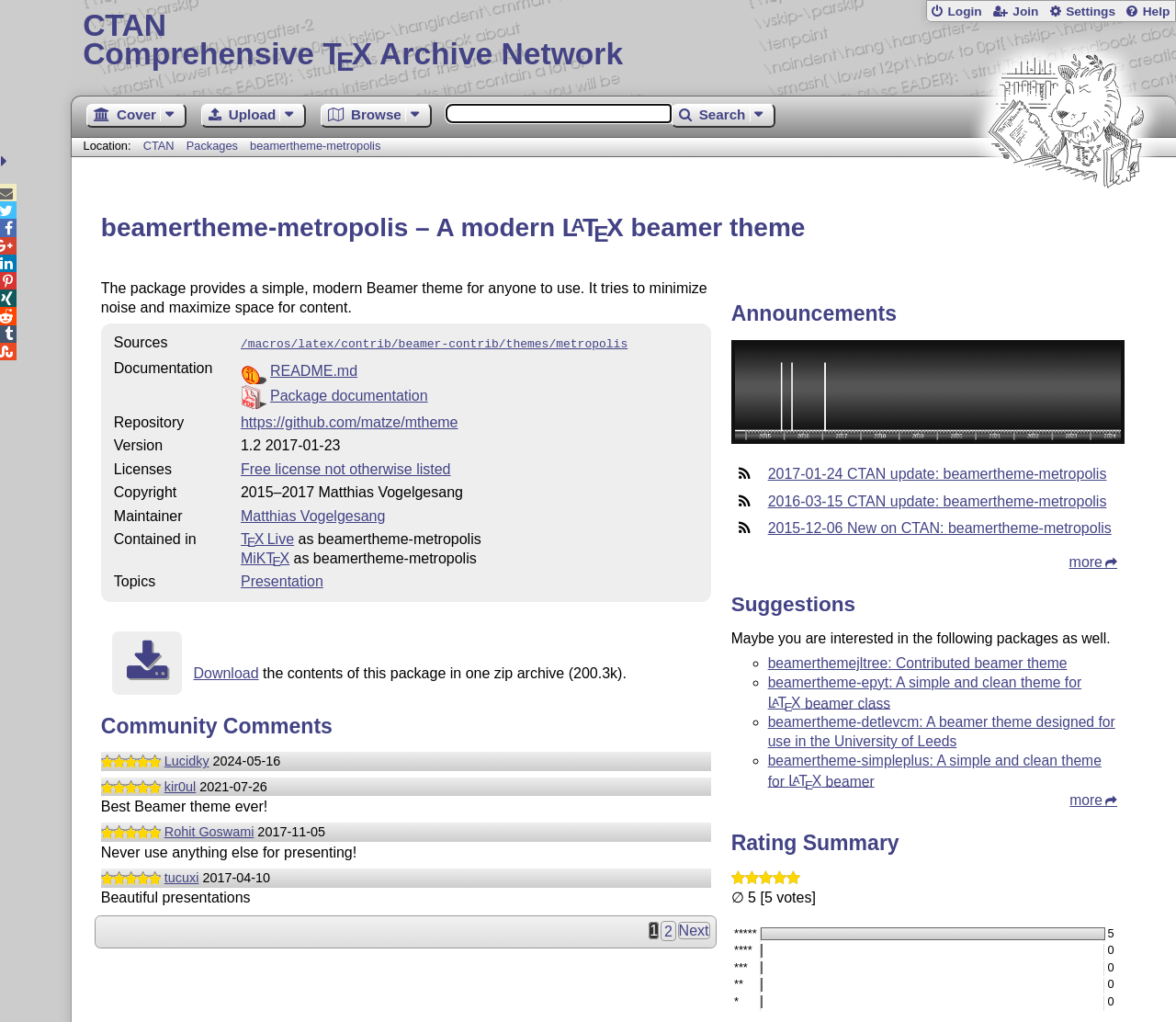Please identify the bounding box coordinates of the element I should click to complete this instruction: 'Download the package'. The coordinates should be given as four float numbers between 0 and 1, like this: [left, top, right, bottom].

[0.161, 0.651, 0.22, 0.667]